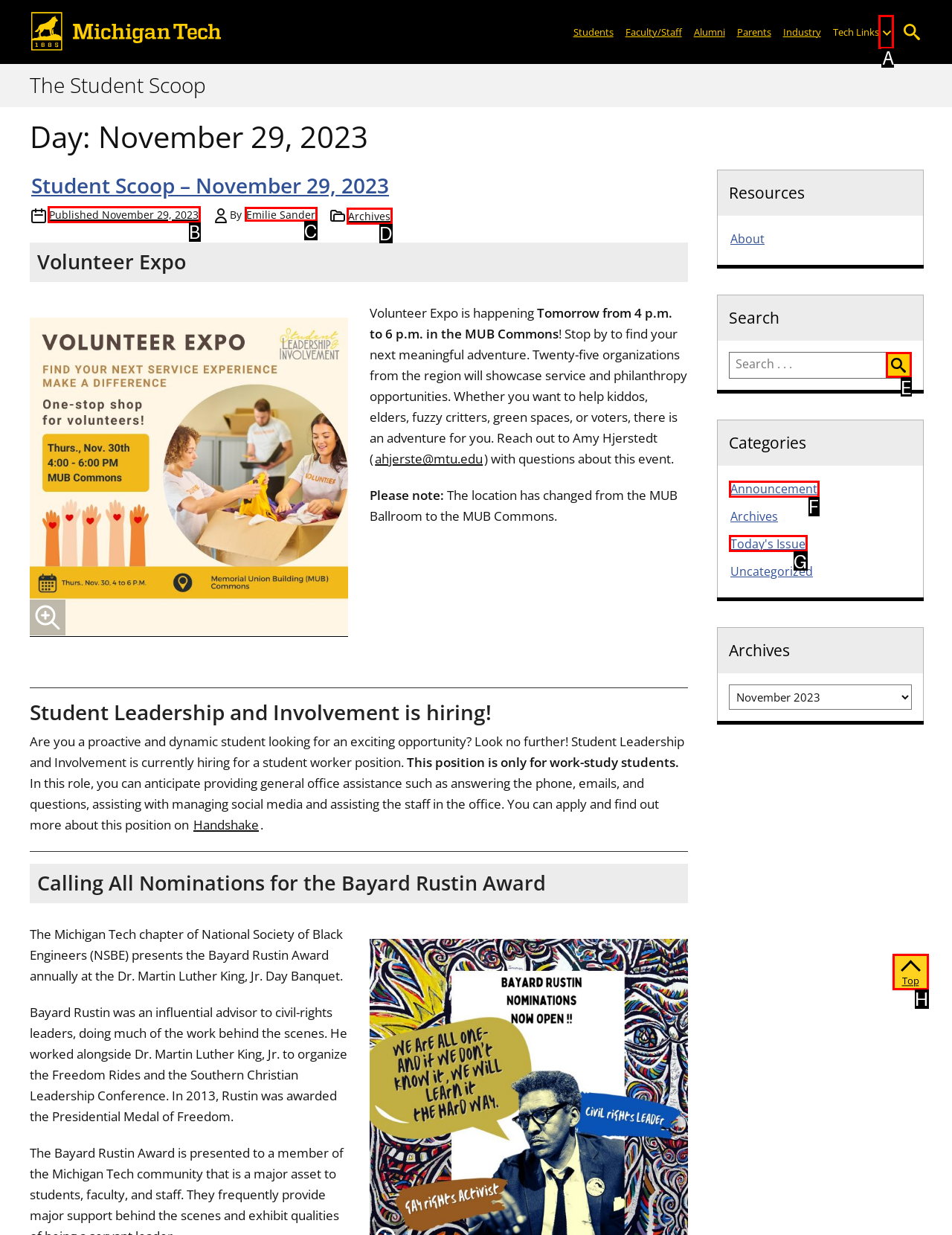Choose the option that matches the following description: Published November 29, 2023
Reply with the letter of the selected option directly.

B